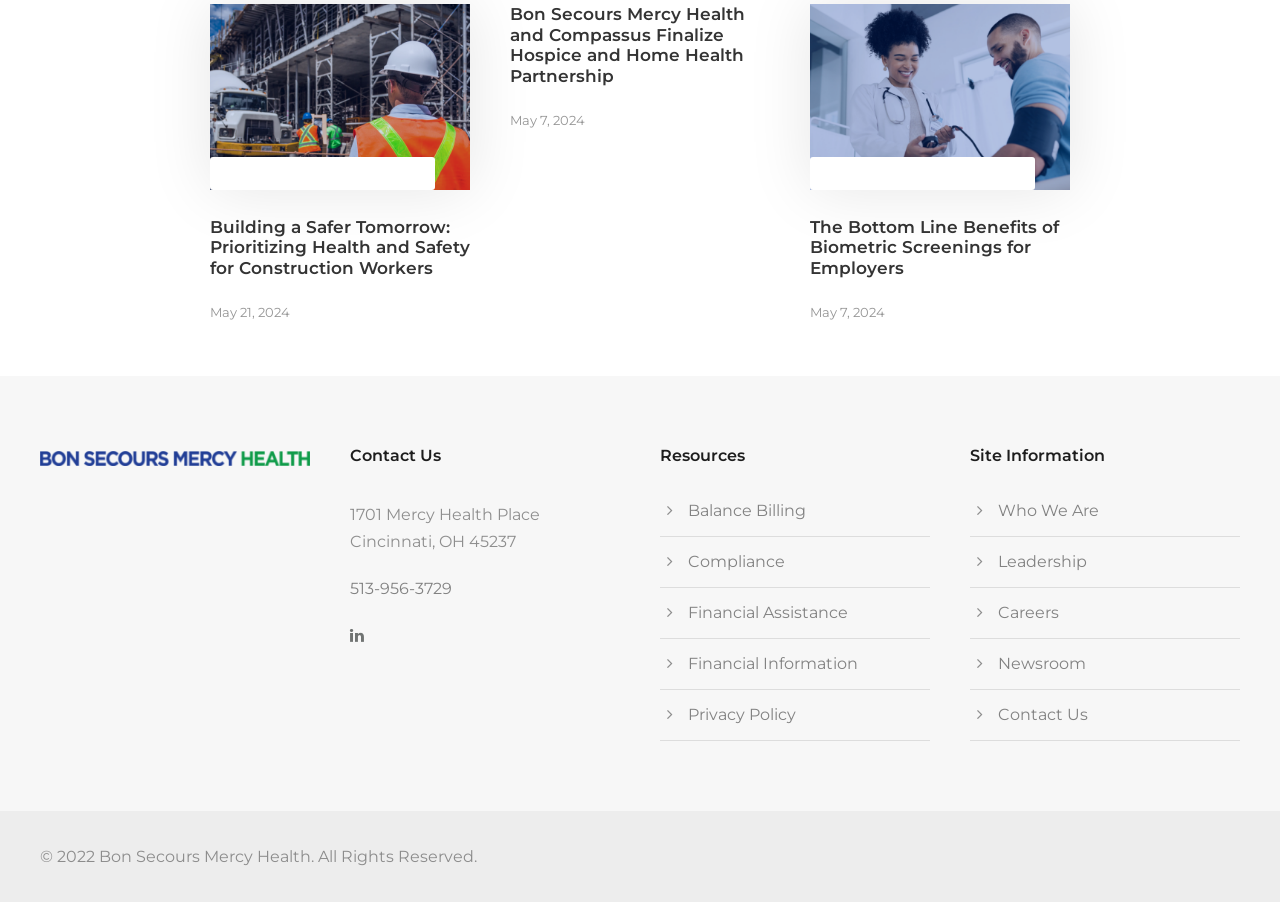Find and specify the bounding box coordinates that correspond to the clickable region for the instruction: "Contact us at '513-956-3729'".

[0.273, 0.642, 0.353, 0.663]